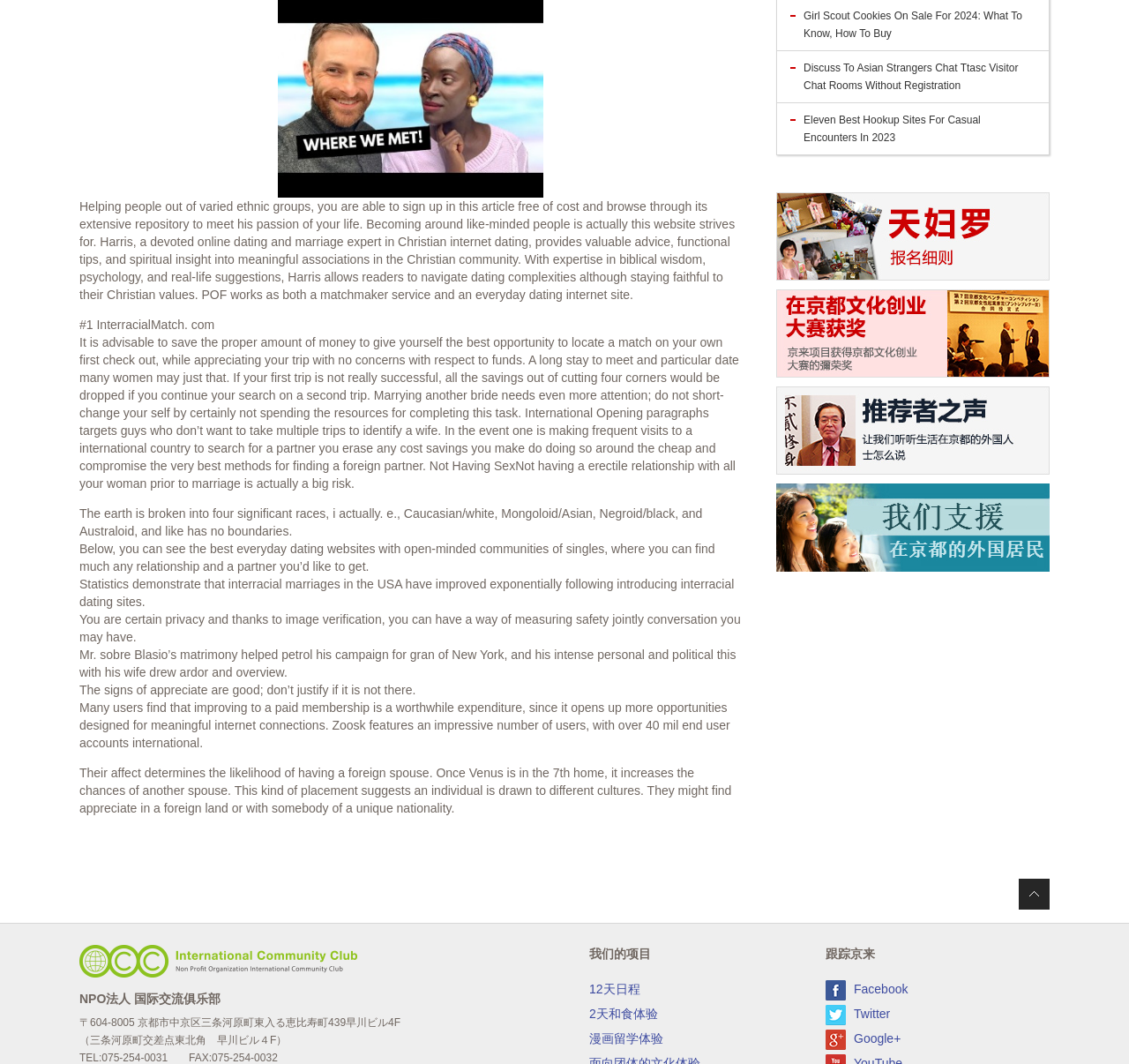For the element described, predict the bounding box coordinates as (top-left x, top-left y, bottom-right x, bottom-right y). All values should be between 0 and 1. Element description: parent_node: NPO法人 国际交流俱乐部

[0.07, 0.915, 0.317, 0.928]